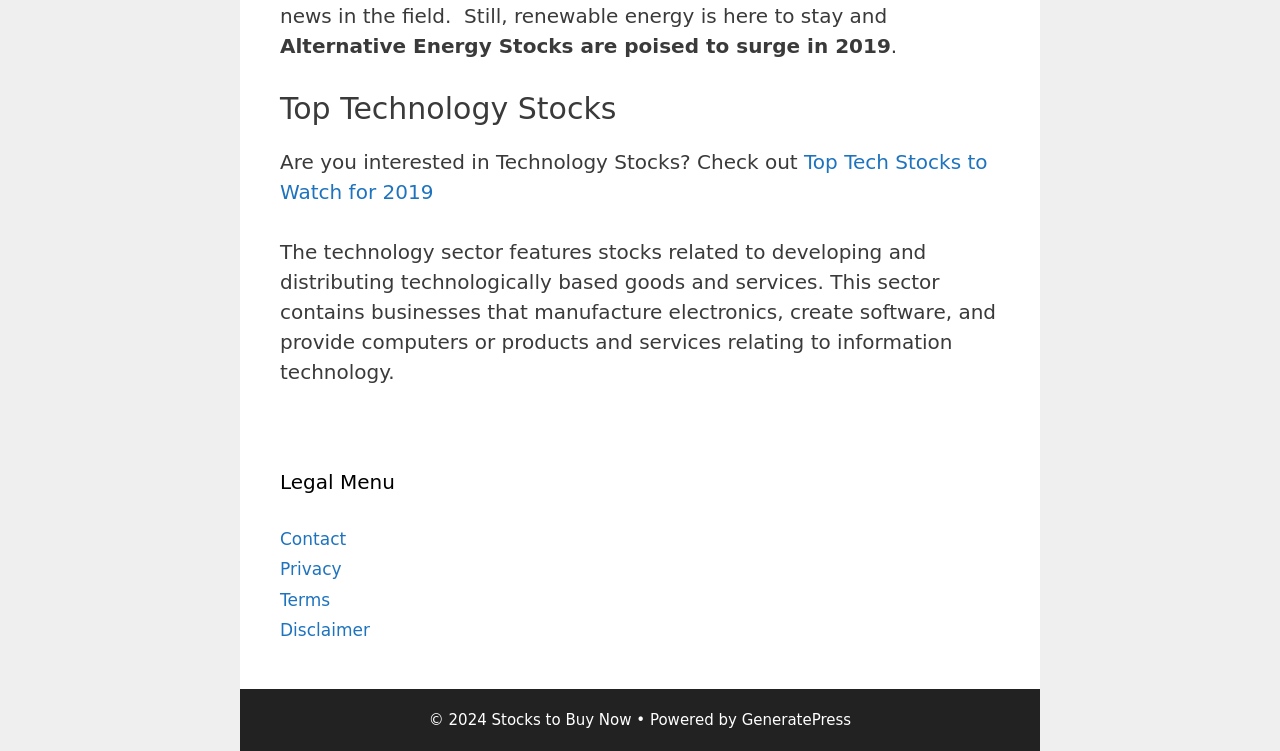Answer the question below with a single word or a brief phrase: 
What sector does technology stocks belong to?

Technology